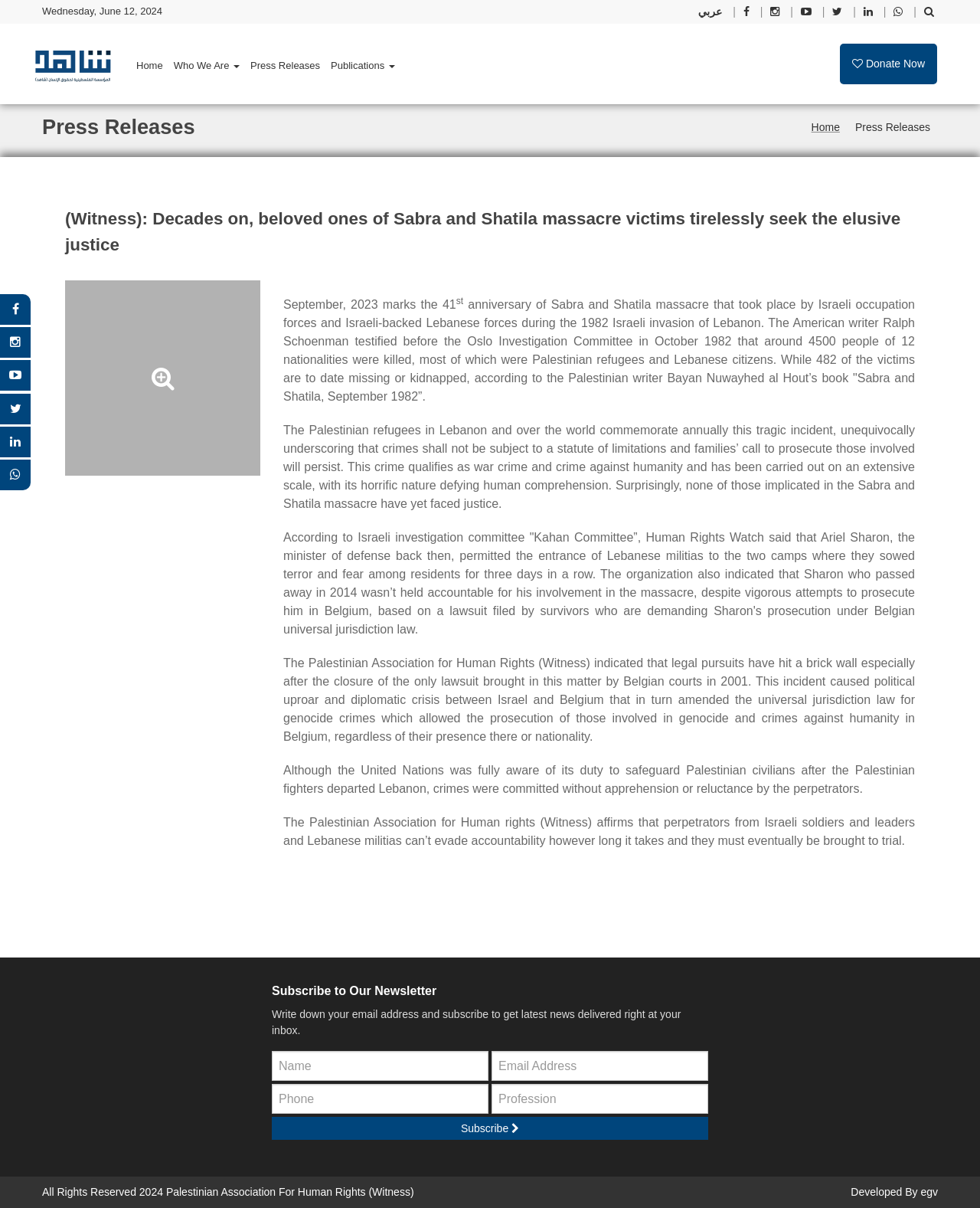Generate a comprehensive description of the webpage.

This webpage is about a press release from the Palestinian Association for Human Rights (Witness) regarding the Sabra and Shatila massacre. At the top, there is a header section with a date "Wednesday, June 12, 2024" and several social media links. Below that, there is a navigation menu with links to "Home", "Who We Are", "Press Releases", and "Publications". 

On the left side, there is a logo of the Palestinian Association for Human Rights (Witness) with a link to the organization's homepage. Next to it, there is a "Donate Now" button.

The main content of the webpage is a press release about the Sabra and Shatila massacre, which occurred in 1982. The release commemorates the 41st anniversary of the massacre and calls for justice for the victims and their families. The text describes the events of the massacre, the number of victims, and the lack of accountability for those responsible. It also mentions the efforts of the Palestinian Association for Human Rights (Witness) to pursue legal action against those involved.

Below the press release, there is a section to subscribe to the organization's newsletter, where users can enter their name, email address, phone number, and profession. 

At the bottom of the page, there is a footer section with copyright information, a link to the organization's homepage, and a link to the developer of the website.